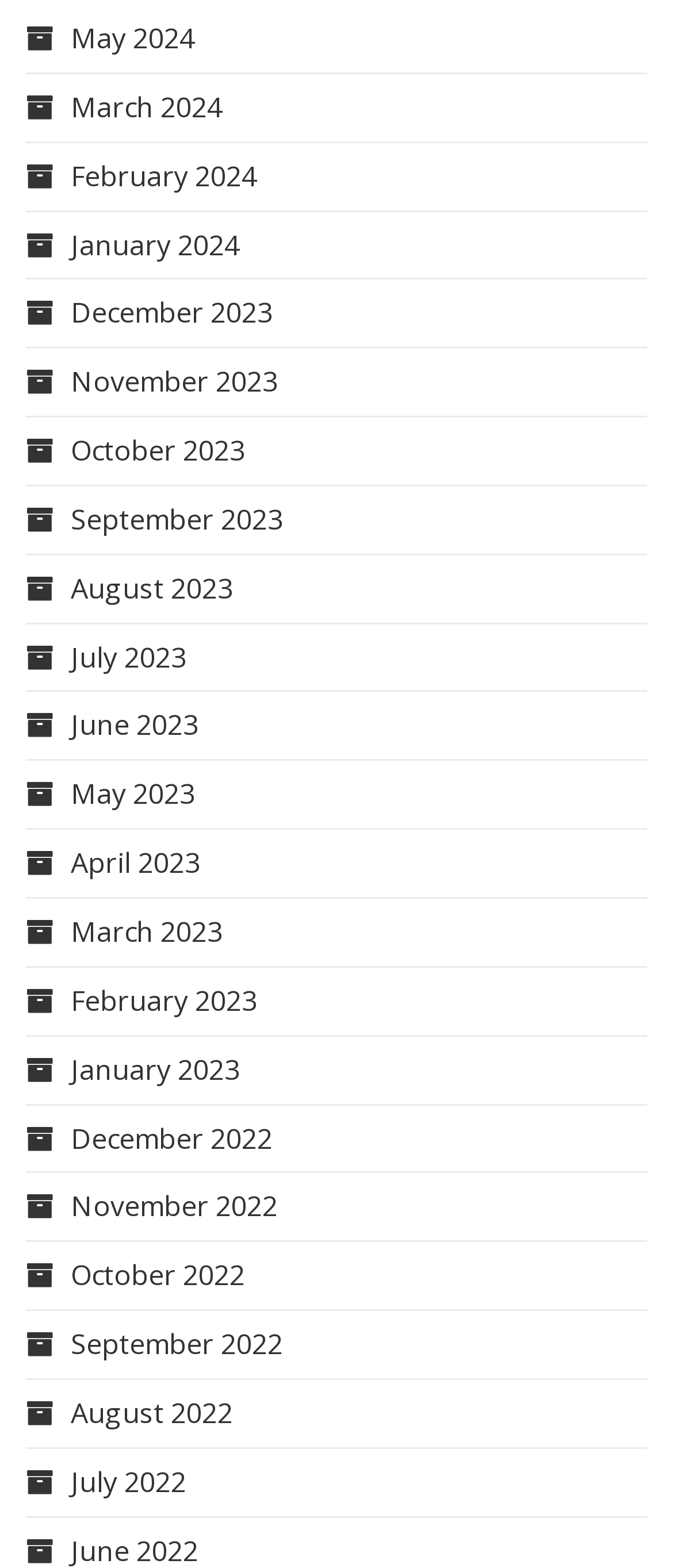Answer briefly with one word or phrase:
What is the latest month listed?

May 2024